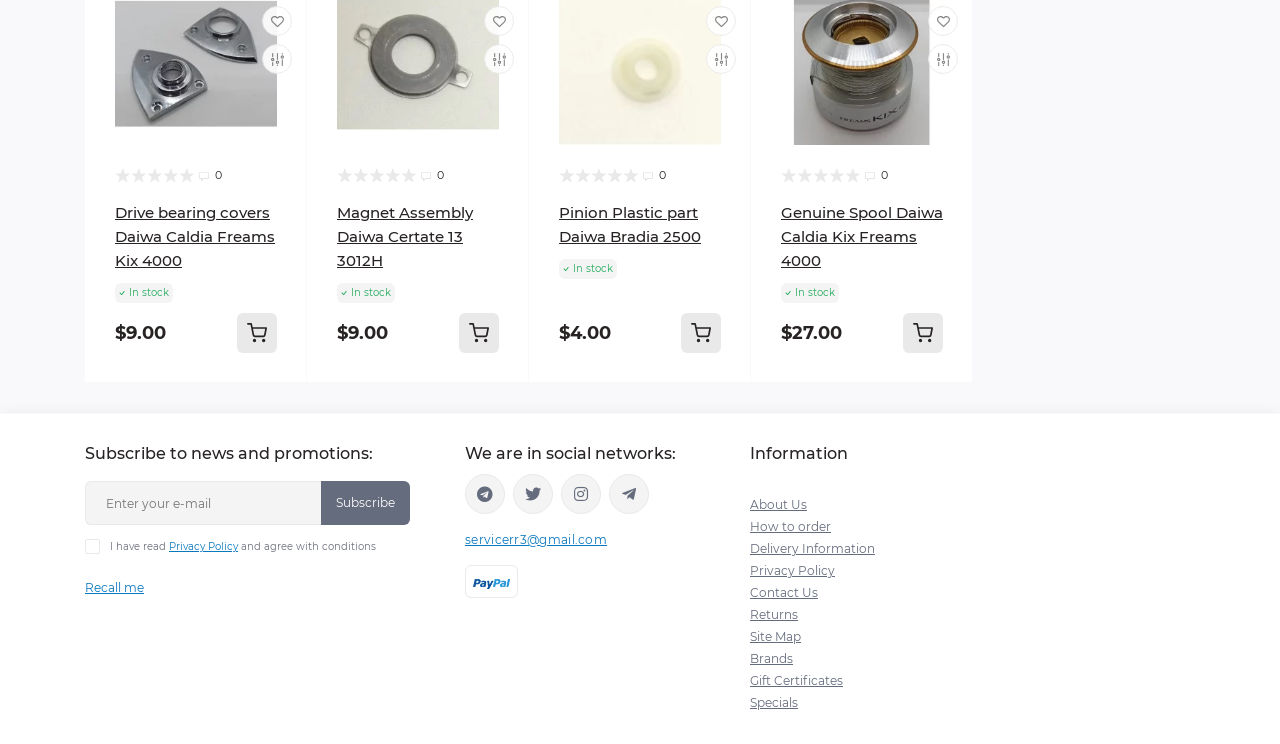Utilize the information from the image to answer the question in detail:
How many products are listed on this page?

I counted the number of links with product names, such as 'Drive bearing covers Daiwa Сaldia Freams Kix 4000', 'Magnet Assembly Daiwa Certate 13 3012H', 'Pinion Plastic part Daiwa Bradia 2500', and 'Genuine Spool Daiwa Caldia Kix Freams 4000', and found that there are 4 products listed on this page.